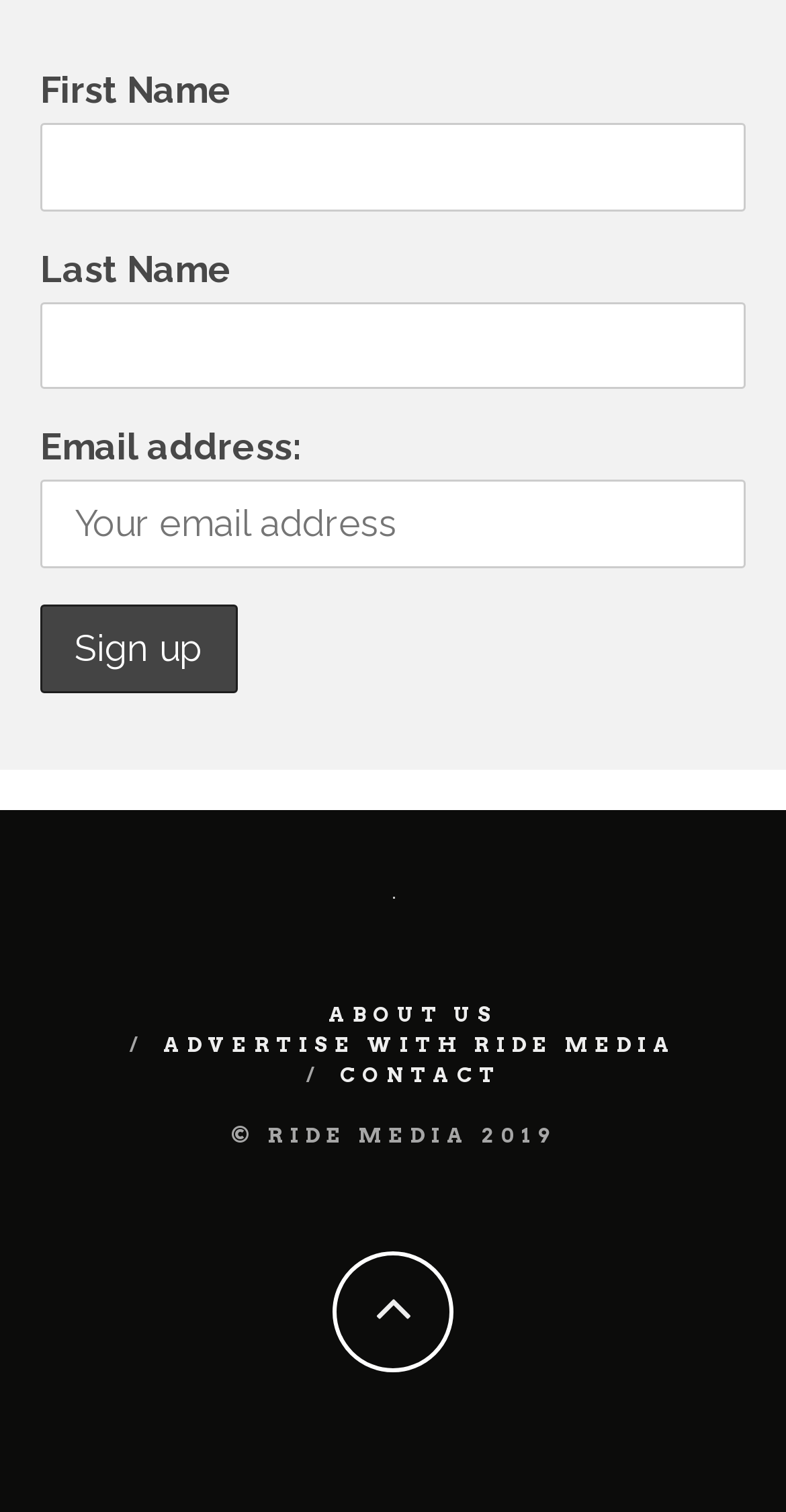What is the purpose of the 'Sign up' button?
Based on the visual, give a brief answer using one word or a short phrase.

To sign up